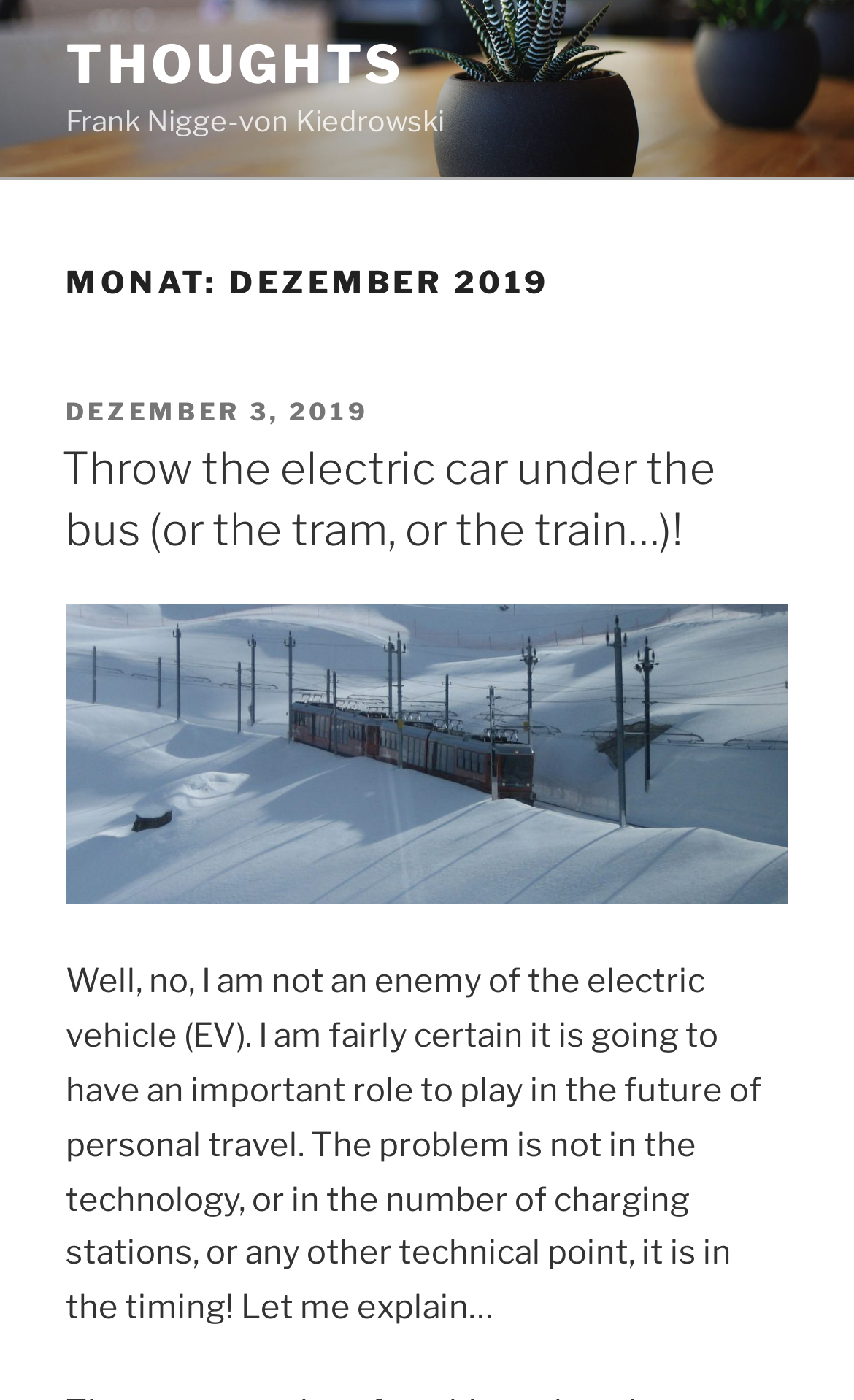Please determine the bounding box coordinates for the element with the description: "Dezember 3, 2019Januar 28, 2020".

[0.077, 0.283, 0.433, 0.305]